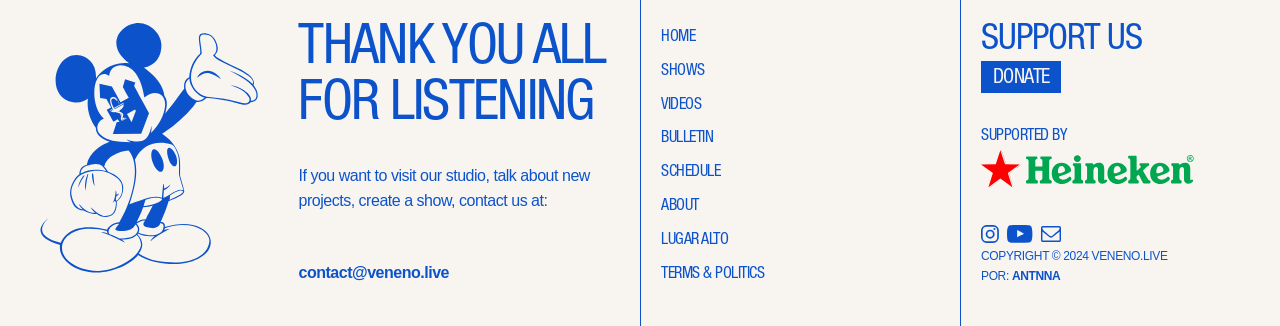Return the bounding box coordinates of the UI element that corresponds to this description: "Terms & Politics". The coordinates must be given as four float numbers in the range of 0 and 1, [left, top, right, bottom].

[0.516, 0.82, 0.597, 0.869]